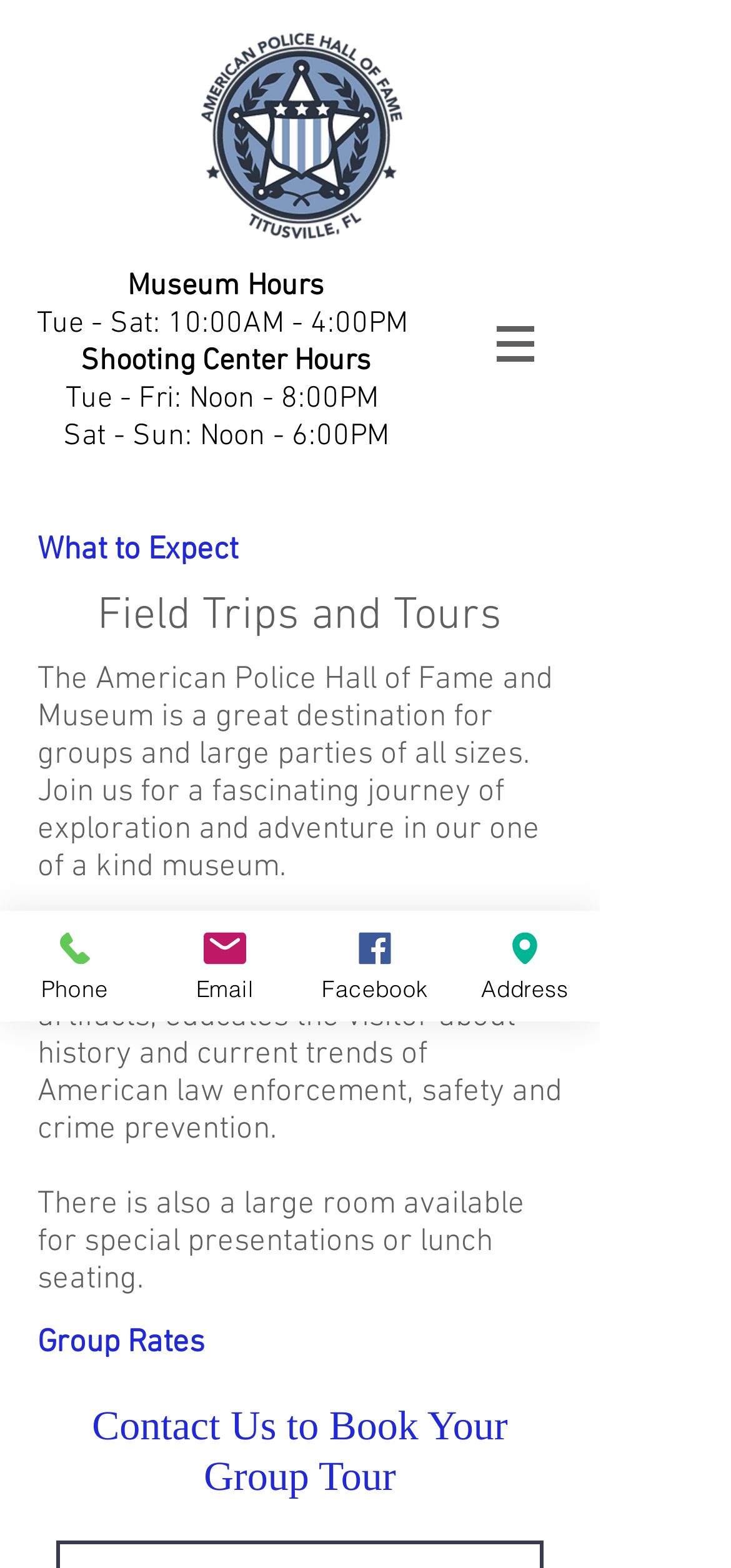Please provide a comprehensive response to the question below by analyzing the image: 
What is the contact method for booking a group tour?

I found the contact method by looking at the link elements on the webpage. The webpage provides a 'Phone' and 'Email' link, which suggests that visitors can contact the museum via phone or email to book a group tour.